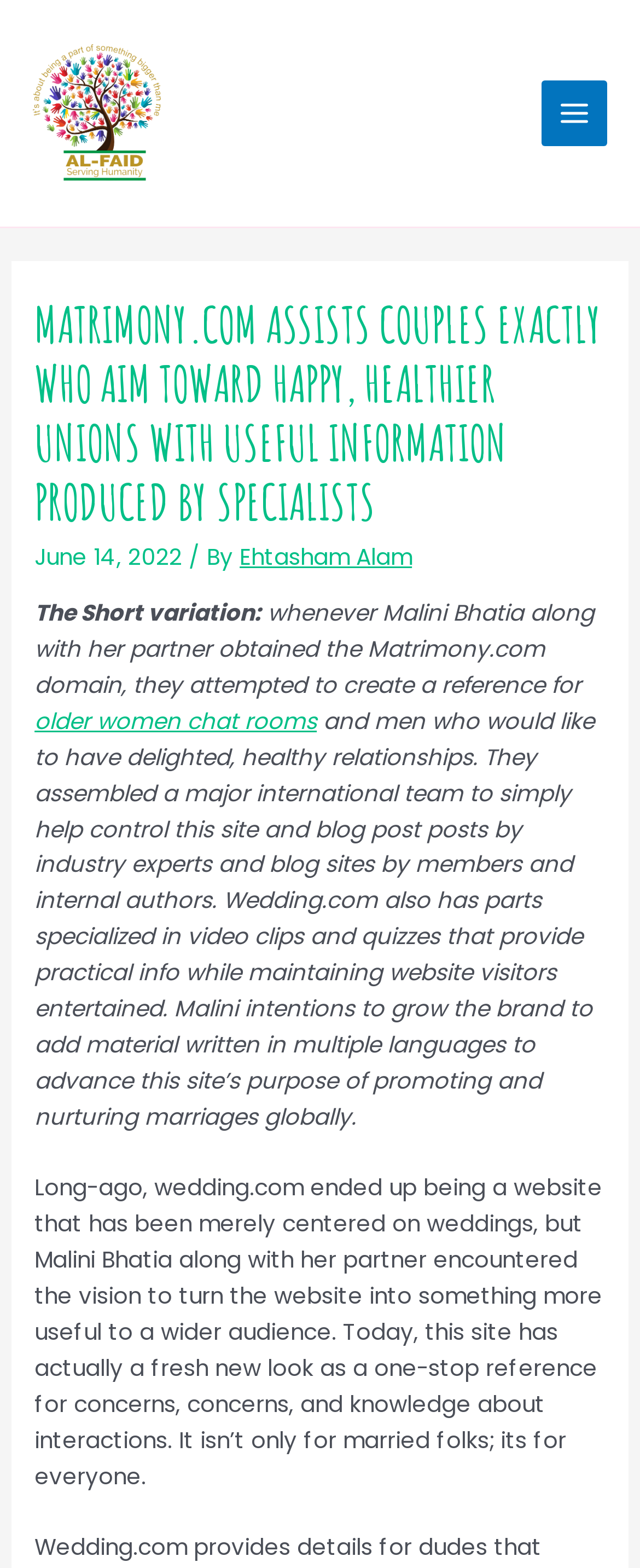Answer the question with a brief word or phrase:
Who wrote the latest article?

Ehtasham Alam